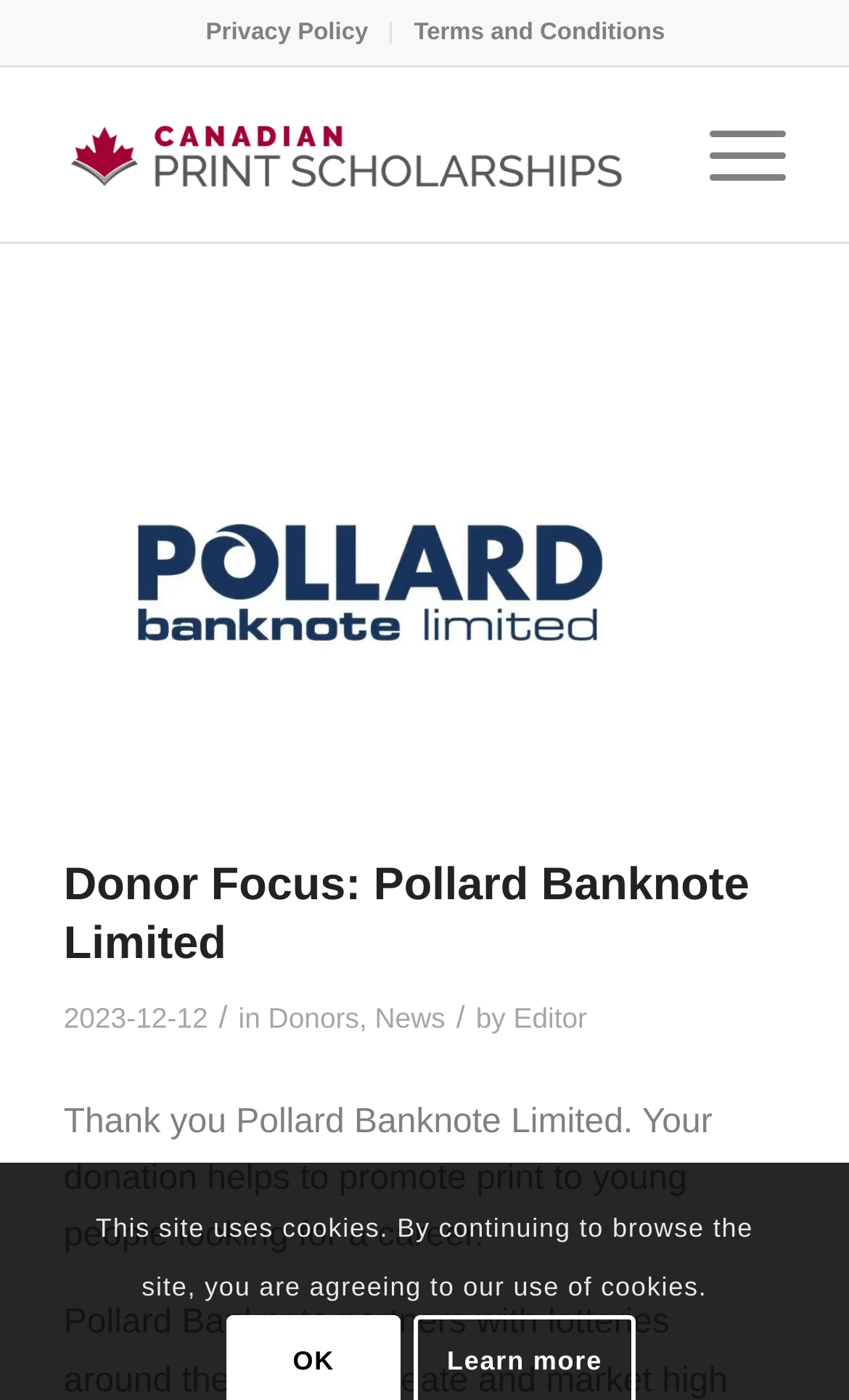Identify the bounding box coordinates of the area you need to click to perform the following instruction: "Read the 'News'".

[0.441, 0.715, 0.525, 0.738]